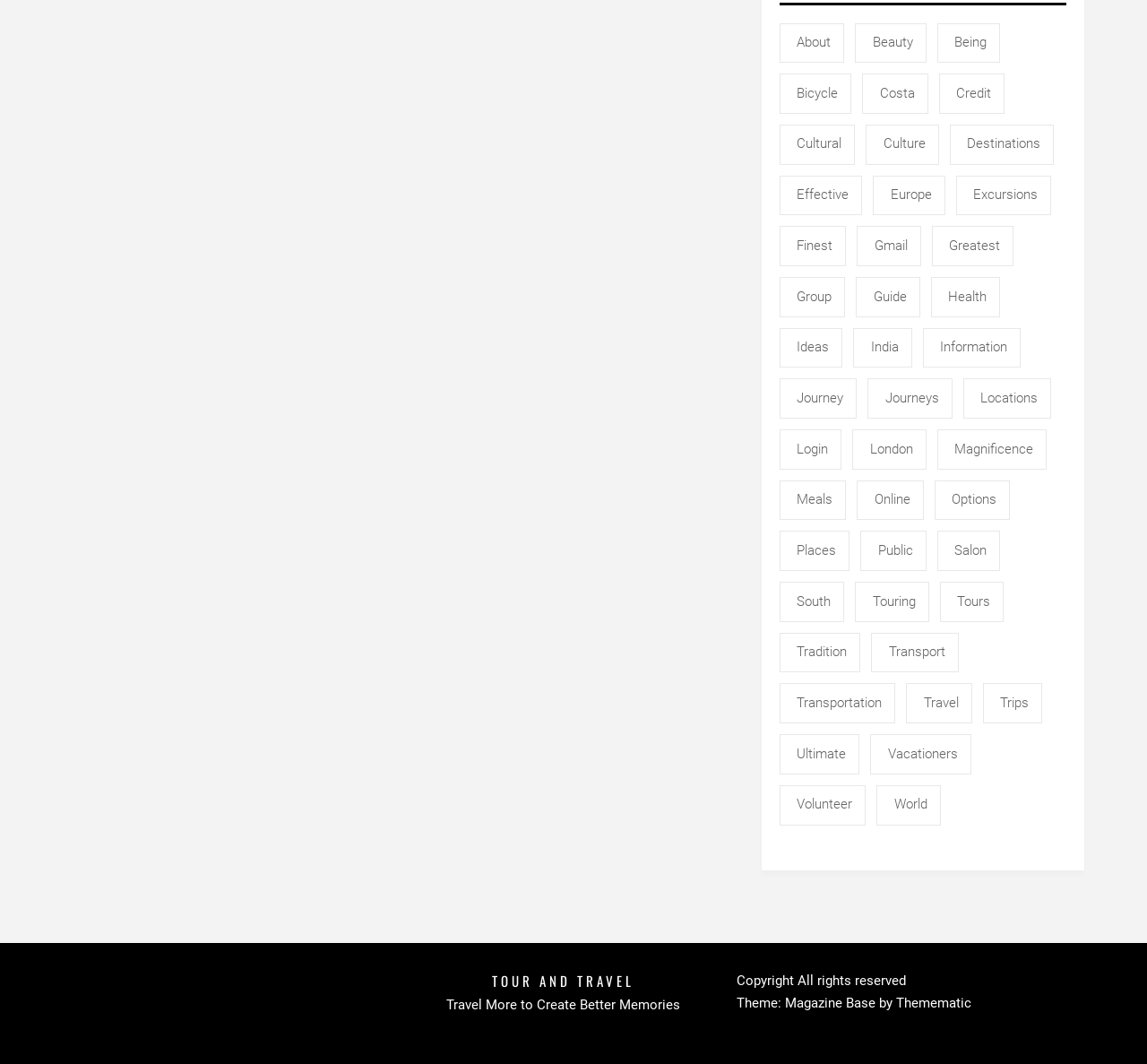Determine the bounding box coordinates for the UI element matching this description: "Tour and Travel".

[0.429, 0.912, 0.553, 0.93]